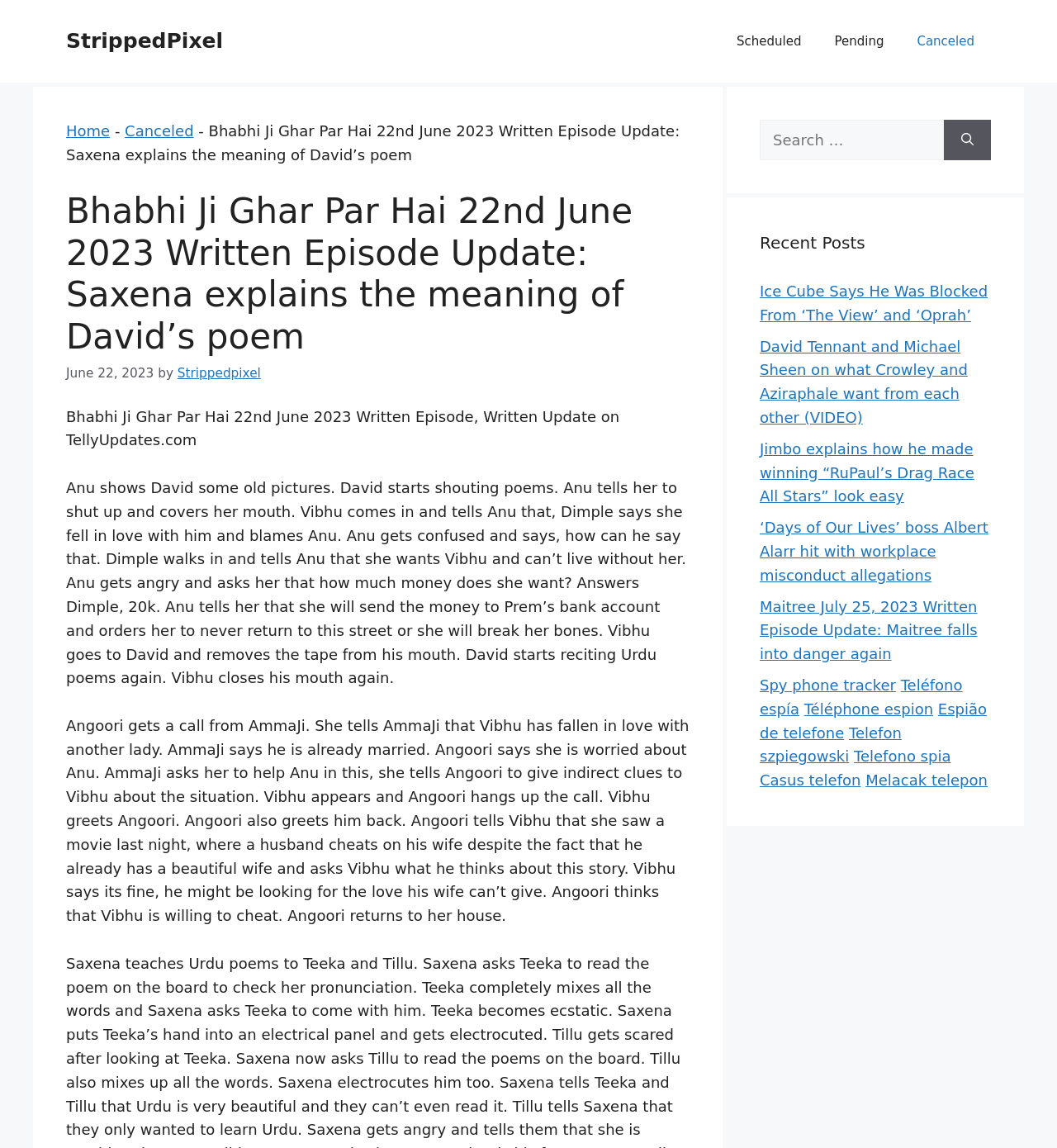Generate a thorough caption detailing the webpage content.

This webpage is about a written episode update of the TV show "Bhabhi Ji Ghar Par Hai" on June 22nd, 2023. At the top, there is a banner with the site's name "StrippedPixel" and a navigation menu with links to "Scheduled", "Pending", and "Canceled" sections. Below the banner, there is a header with breadcrumbs, showing the path "Home > Canceled > Bhabhi Ji Ghar Par Hai 22nd June 2023 Written Episode Update".

The main content of the page is divided into two sections. The first section has a heading with the episode title and a timestamp "June 22, 2023". Below the heading, there is a written update of the episode, describing the scenes and dialogues between the characters.

The second section is a list of recent posts, with links to other articles and updates. There are 10 links in total, with titles such as "Ice Cube Says He Was Blocked From ‘The View’ and ‘Oprah’", "David Tennant and Michael Sheen on what Crowley and Aziraphale want from each other (VIDEO)", and "Maitree July 25, 2023 Written Episode Update: Maitree falls into danger again".

On the right side of the page, there is a search box with a button labeled "Search" and a complementary section with a heading "Recent Posts".